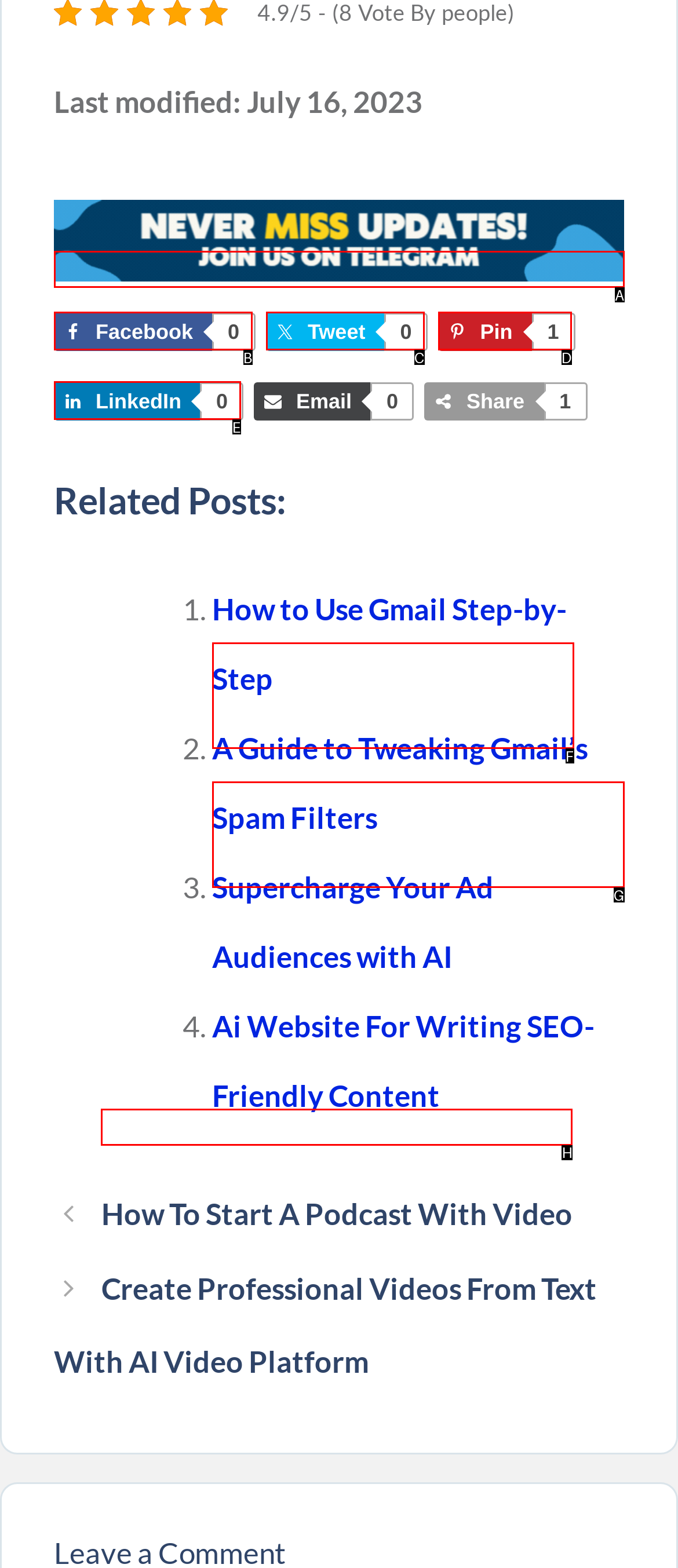Which option corresponds to the following element description: alt="Join us telegram channel"?
Please provide the letter of the correct choice.

A